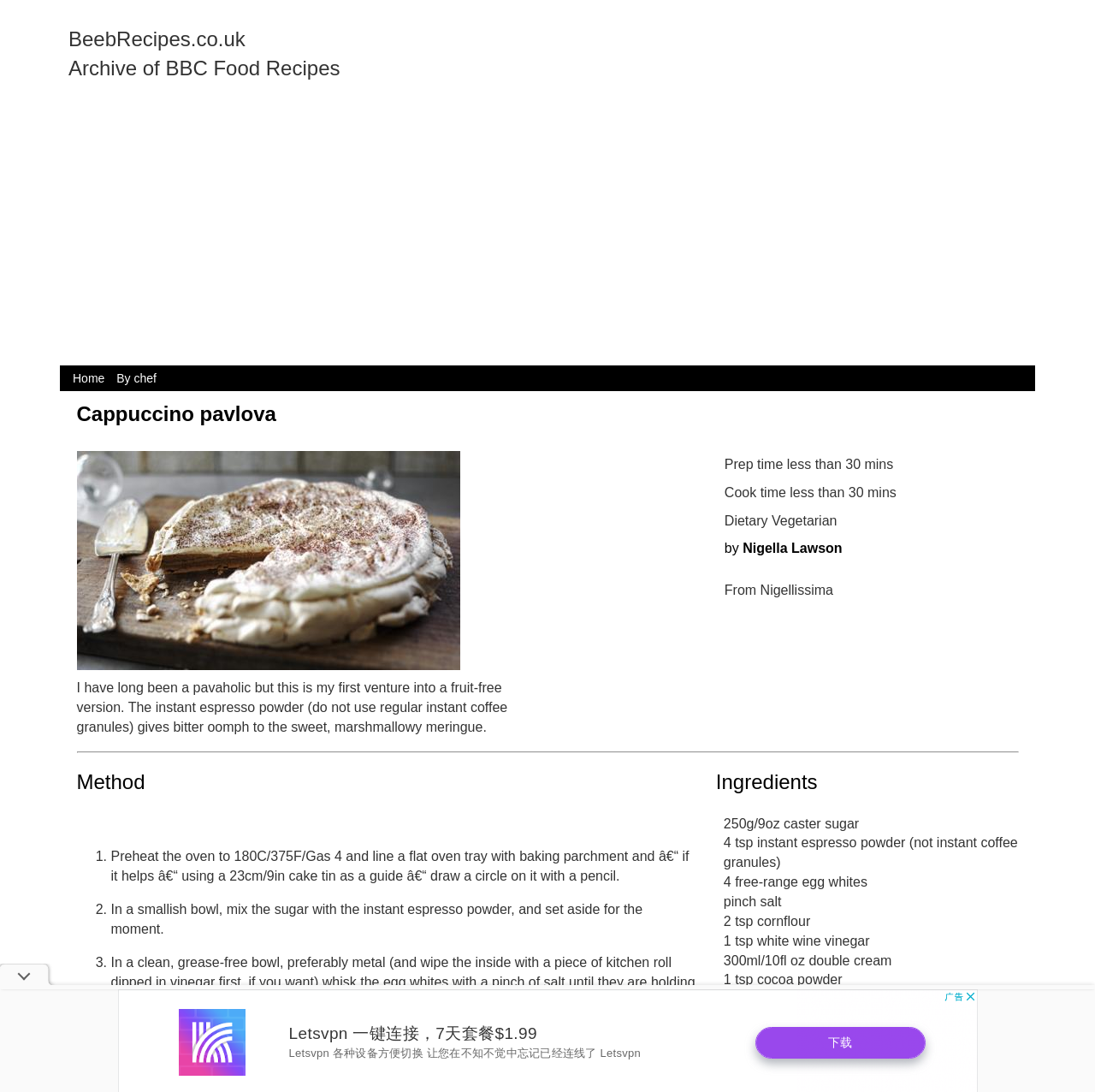Bounding box coordinates are given in the format (top-left x, top-left y, bottom-right x, bottom-right y). All values should be floating point numbers between 0 and 1. Provide the bounding box coordinate for the UI element described as: By chef

[0.103, 0.34, 0.147, 0.352]